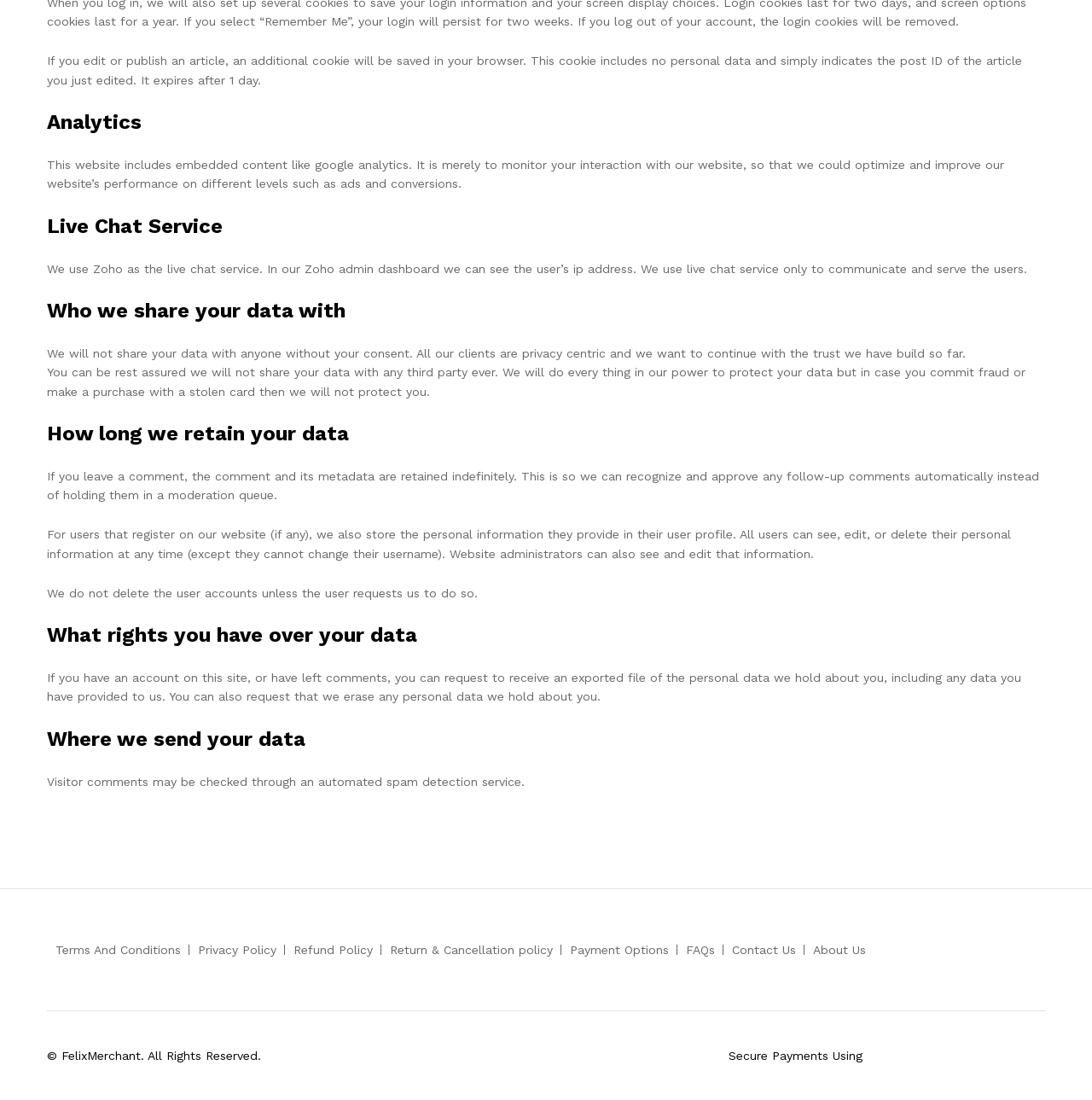Give the bounding box coordinates for the element described as: "Terms And Conditions".

[0.051, 0.857, 0.166, 0.87]